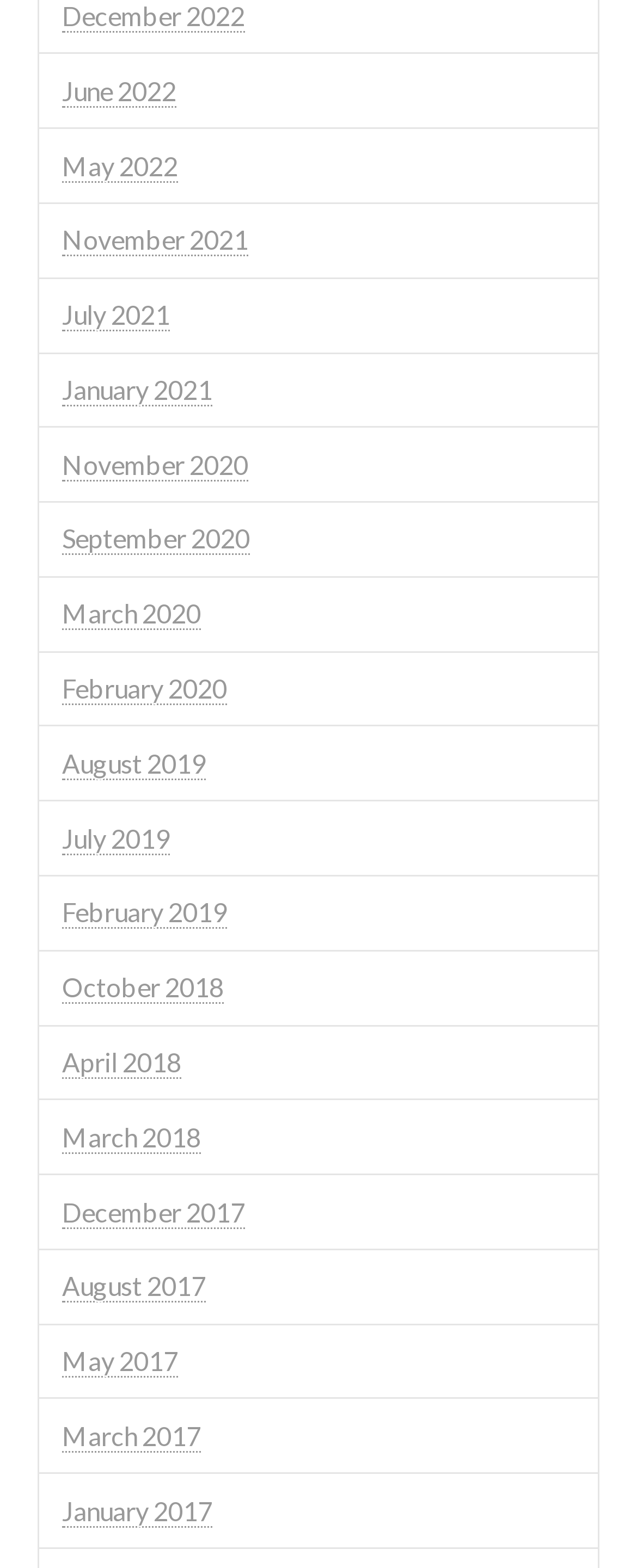What is the earliest month listed?
Examine the image closely and answer the question with as much detail as possible.

I scanned the list of links on the webpage and found that the bottommost link is 'January 2017', which suggests that it is the earliest month listed.